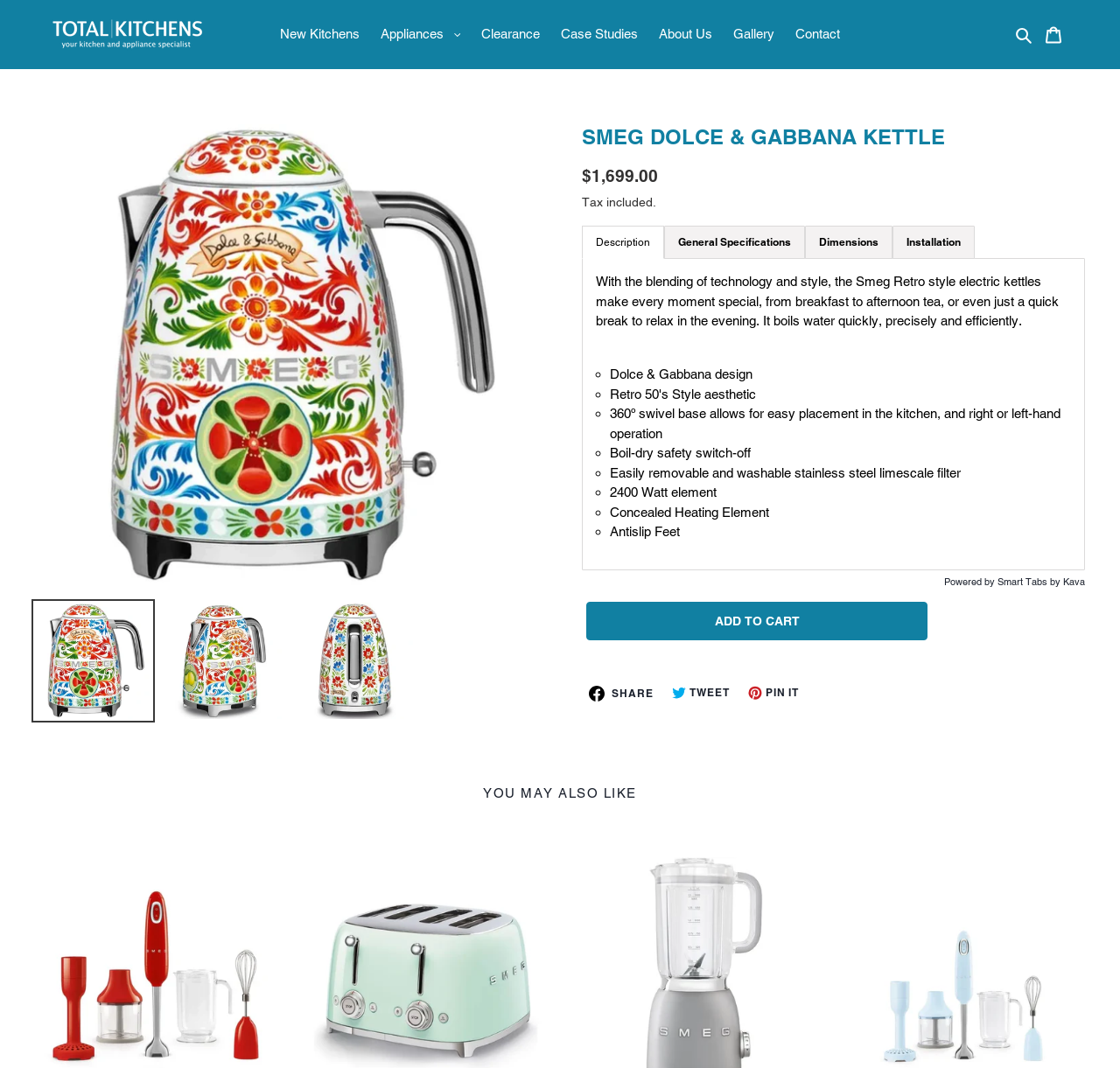What is the purpose of the '360º swivel base' feature?
From the image, provide a succinct answer in one word or a short phrase.

Easy placement and operation